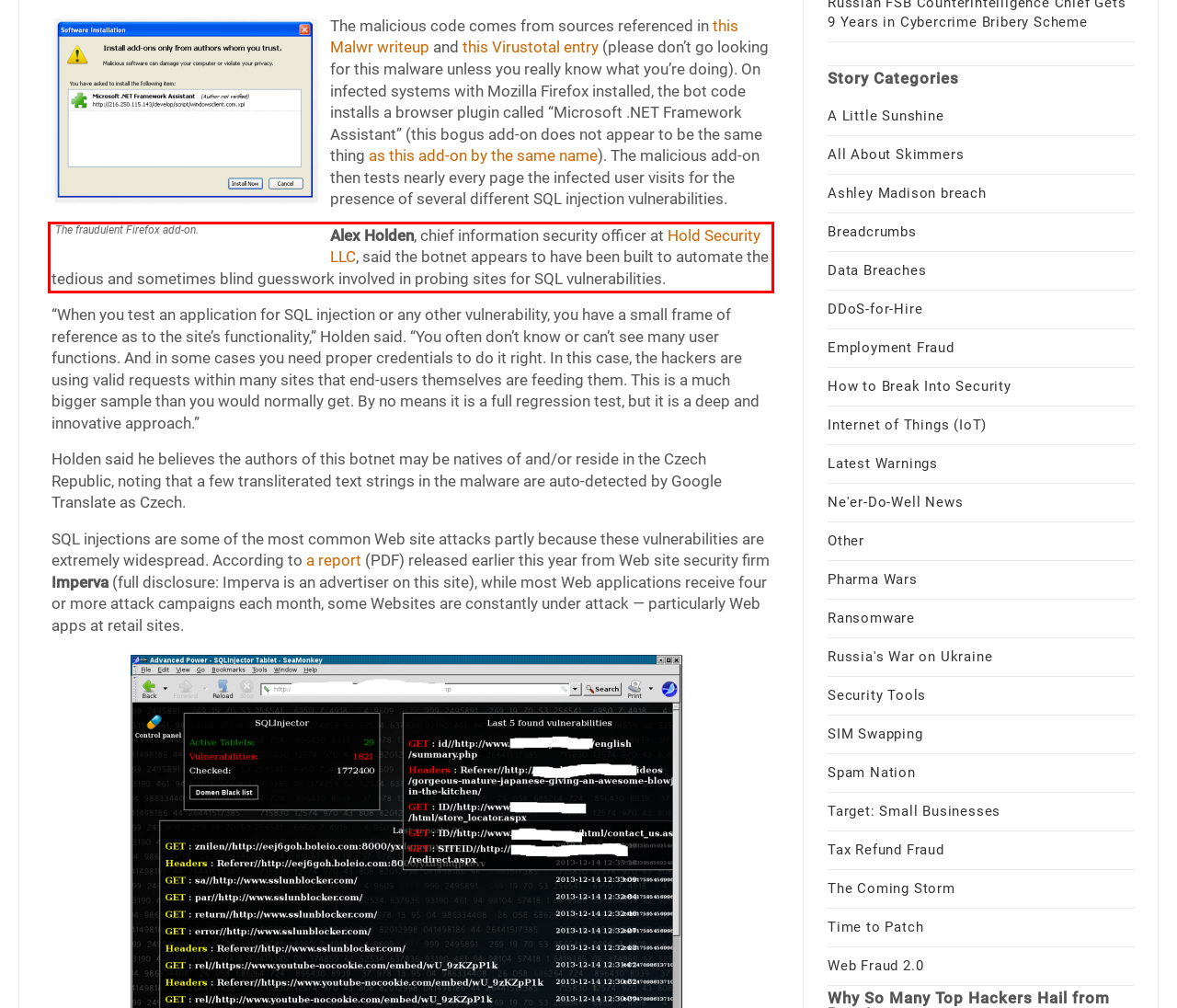Given a screenshot of a webpage containing a red bounding box, perform OCR on the text within this red bounding box and provide the text content.

Alex Holden, chief information security officer at Hold Security LLC, said the botnet appears to have been built to automate the tedious and sometimes blind guesswork involved in probing sites for SQL vulnerabilities.